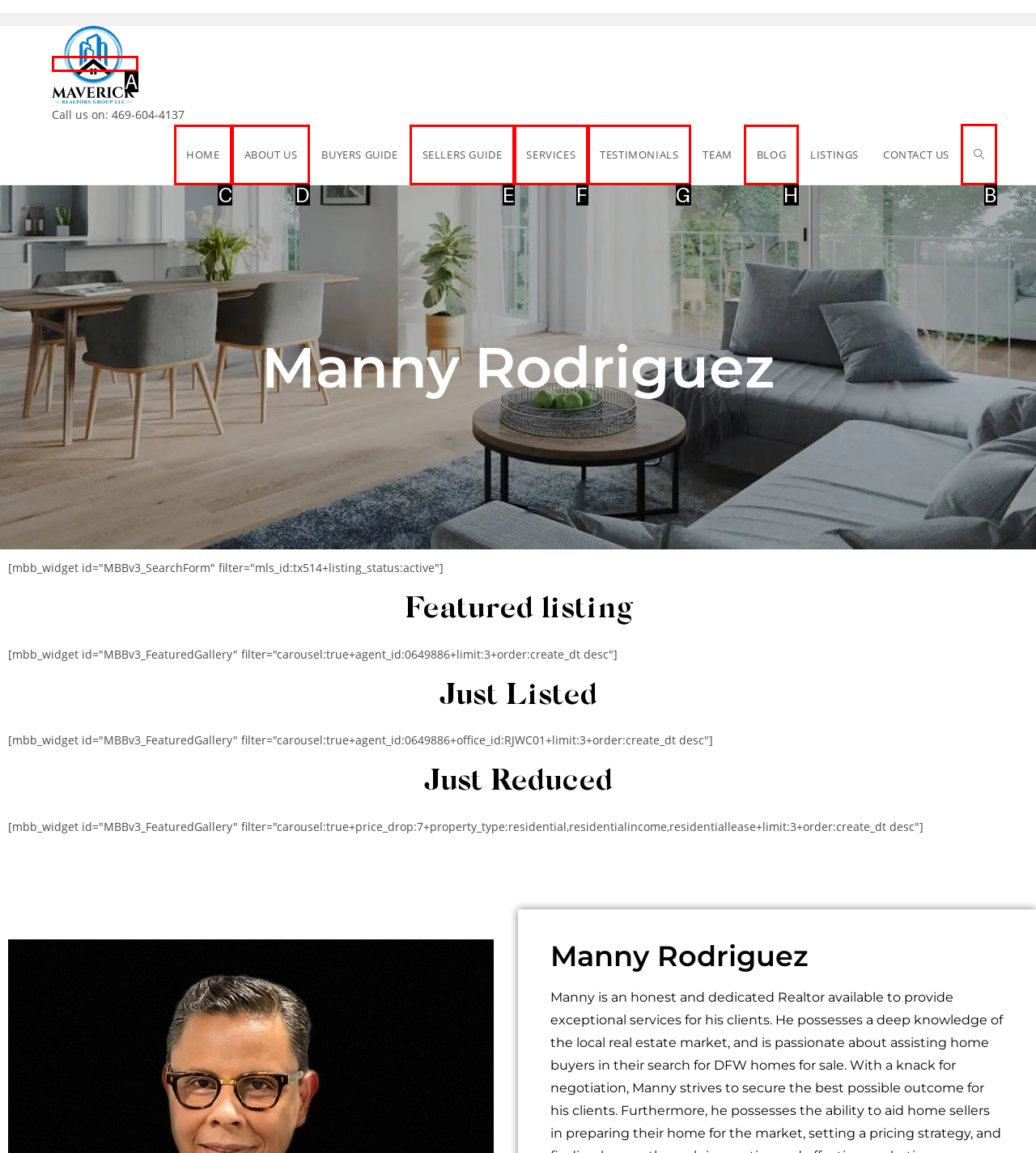Determine the letter of the element to click to accomplish this task: Search for listings. Respond with the letter.

B